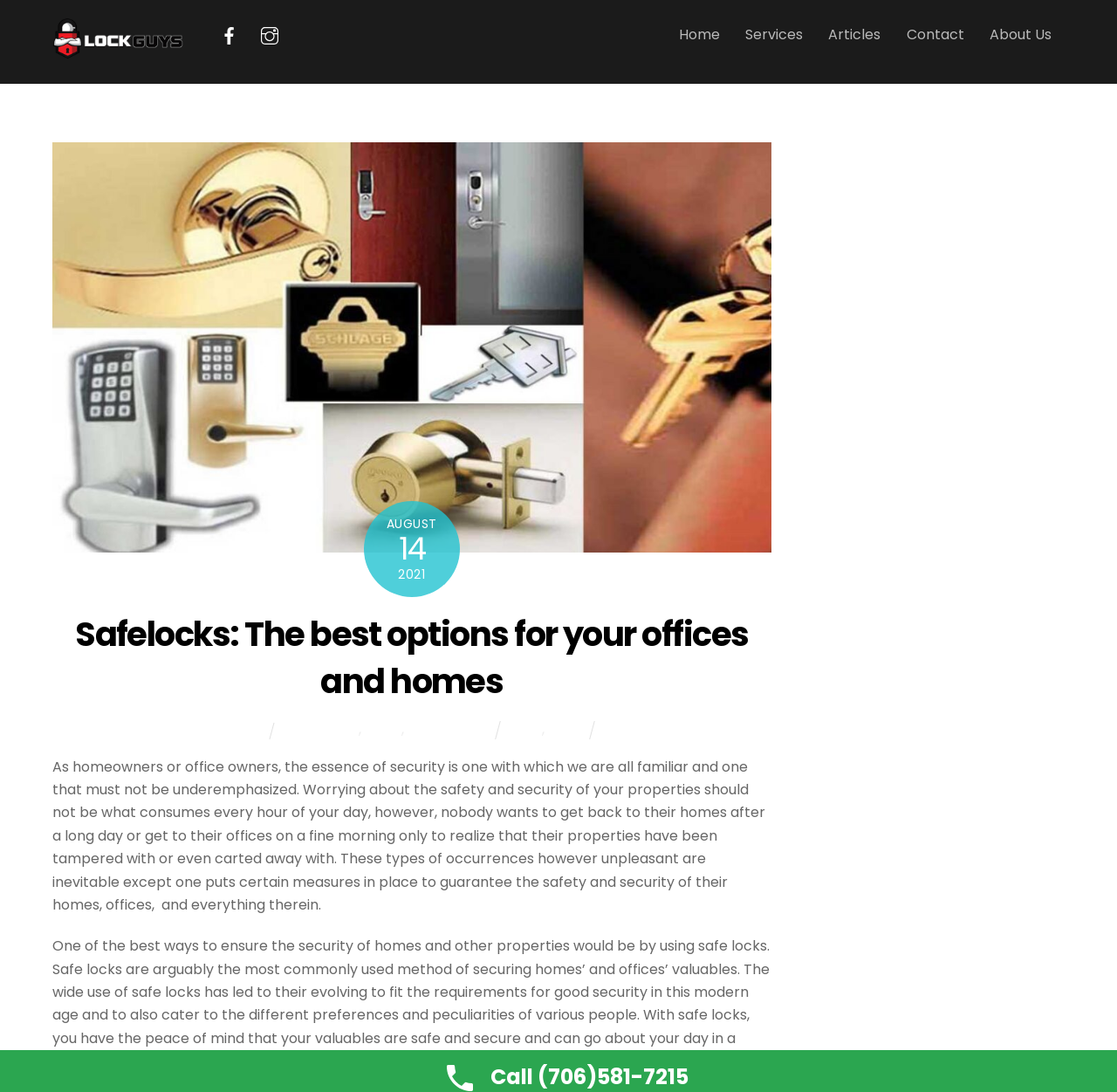Use a single word or phrase to answer the question:
What is the purpose of safe locks?

To ensure security and peace of mind